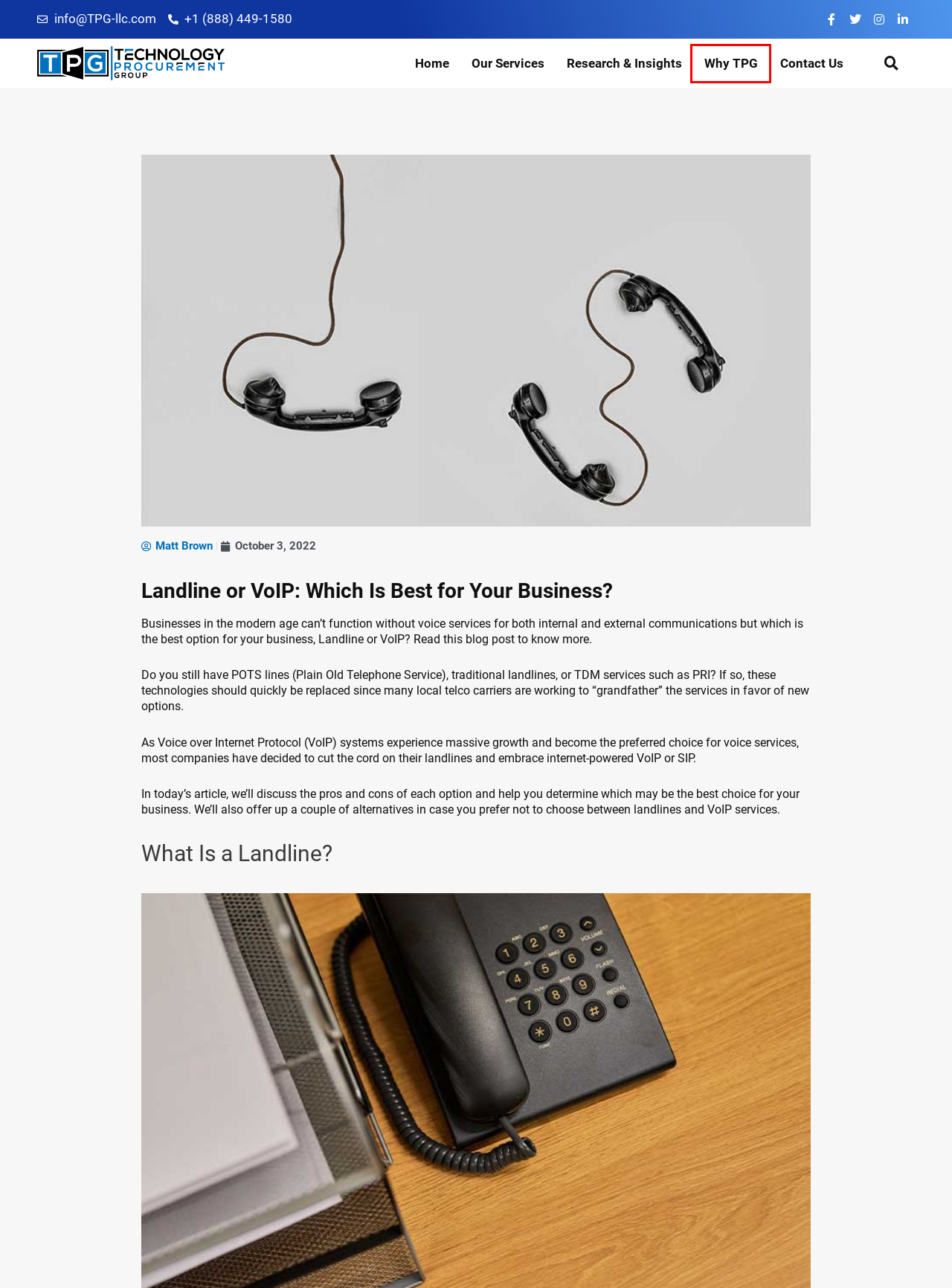You are given a screenshot of a webpage within which there is a red rectangle bounding box. Please choose the best webpage description that matches the new webpage after clicking the selected element in the bounding box. Here are the options:
A. Matt Brown, Author at Technology Procurement Group
B. Tips for Discussions & Presentations with Shortlisted Telecom Vendors
C. Home - Technology Procurement Group
D. Contact Us - Technology Procurement Group
E. Telecom Procurement Strategy Consulting Tips - Expert Guide
F. TPG Services to Make the Best Telecom Procurement Decisions
G. Research & Insights - Technology Procurement Group
H. Why Choose TPG for Your IT and Telecom Procurement Need

H